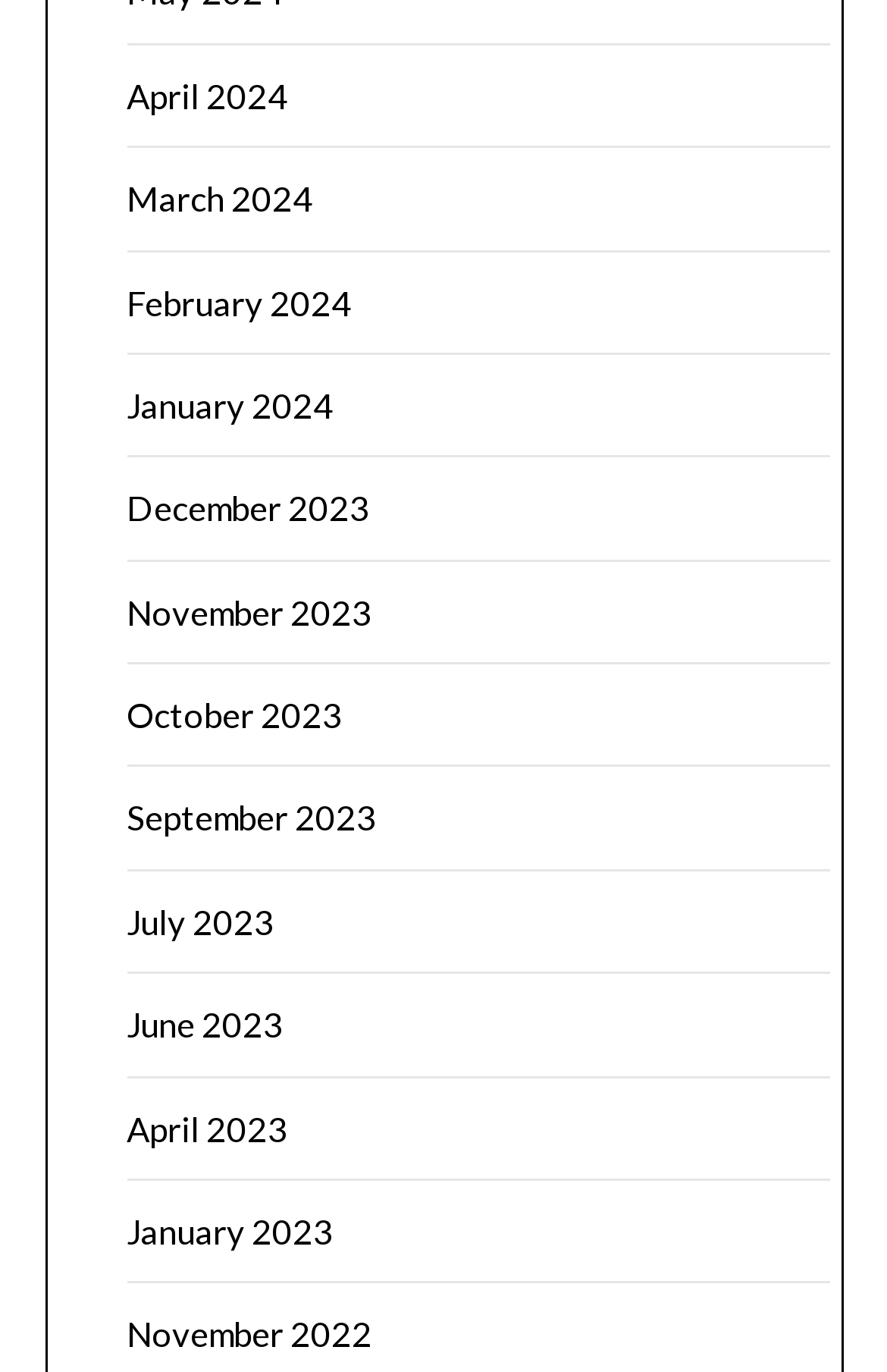Select the bounding box coordinates of the element I need to click to carry out the following instruction: "view April 2024".

[0.142, 0.054, 0.324, 0.084]